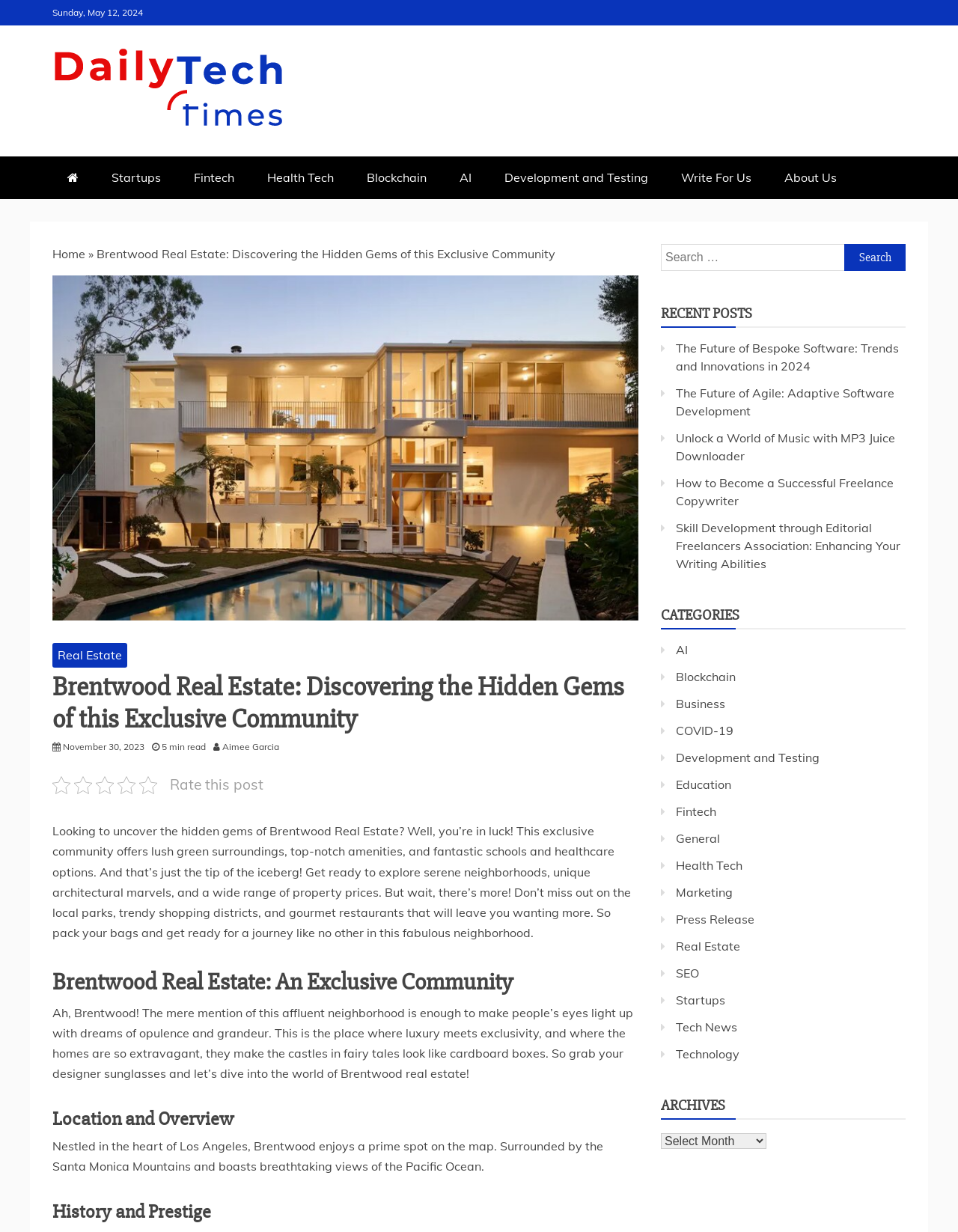Bounding box coordinates should be provided in the format (top-left x, top-left y, bottom-right x, bottom-right y) with all values between 0 and 1. Identify the bounding box for this UI element: parent_node: Search for: value="Search"

[0.881, 0.198, 0.945, 0.22]